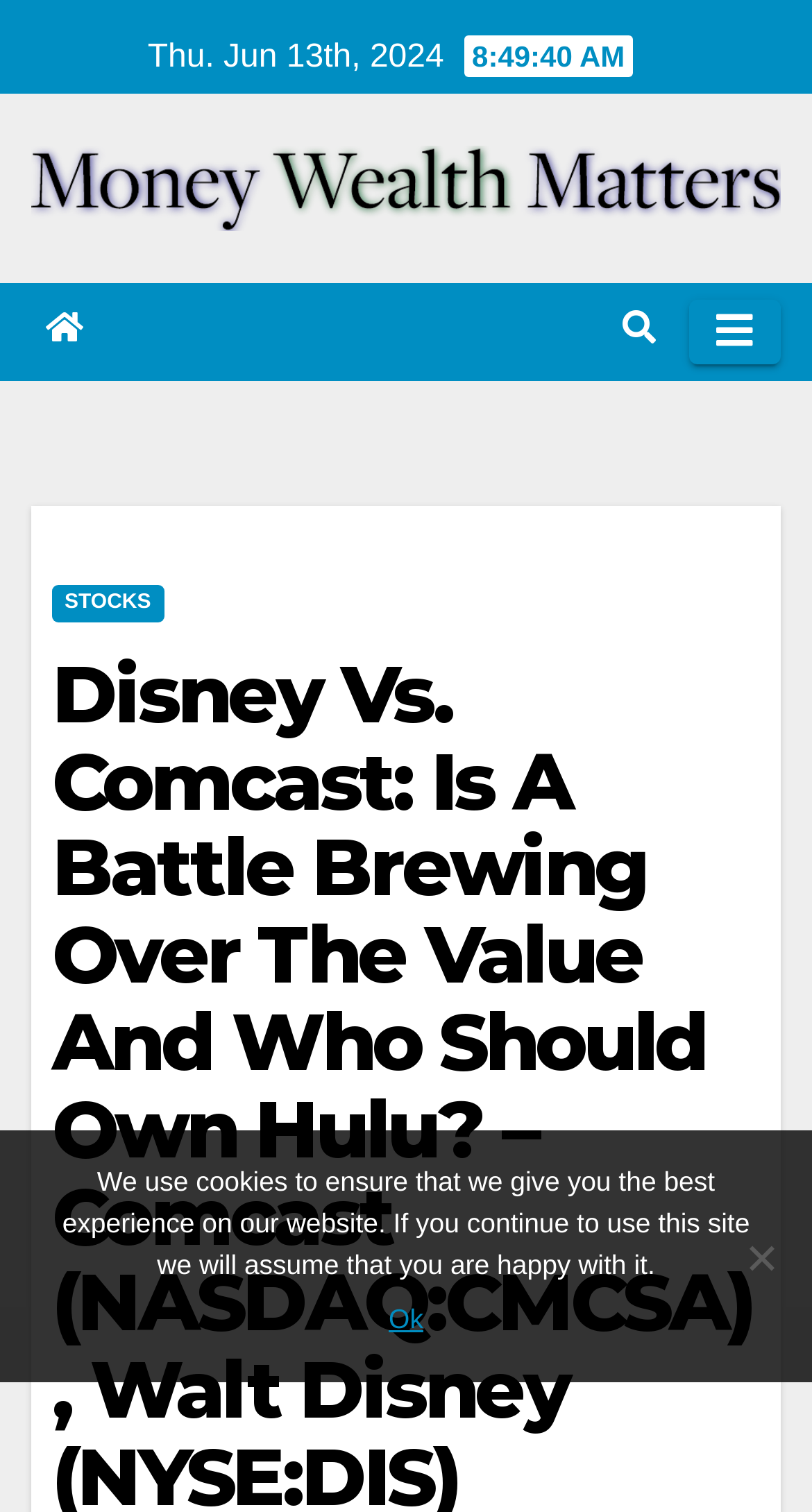Craft a detailed narrative of the webpage's structure and content.

The webpage appears to be a news article or blog post discussing the topic of Disney and Comcast's potential battle over Hulu's ownership. At the top of the page, there is a date stamp "Thu. Jun 13th, 2024" positioned near the left edge of the screen. Below the date, there is a prominent link to "Money Wealth Matters" accompanied by an image, spanning almost the entire width of the page.

To the right of the date, there are two buttons: a small icon button with a hamburger menu symbol and a "Toggle navigation" button. The "Toggle navigation" button is positioned near the right edge of the screen. When expanded, it reveals a link to "STOCKS".

In the top-right corner, there is another button with a search icon. Below the main content area, a cookie notice dialog is displayed, which is not modal and does not obstruct the main content. The dialog contains a message about the website's use of cookies and provides an "Ok" button to acknowledge the notice. There is also a "No" option, but its purpose is unclear.

The main content area is not described in the accessibility tree, but based on the meta description, it likely contains an article discussing the potential battle between Disney and Comcast over Hulu's ownership.